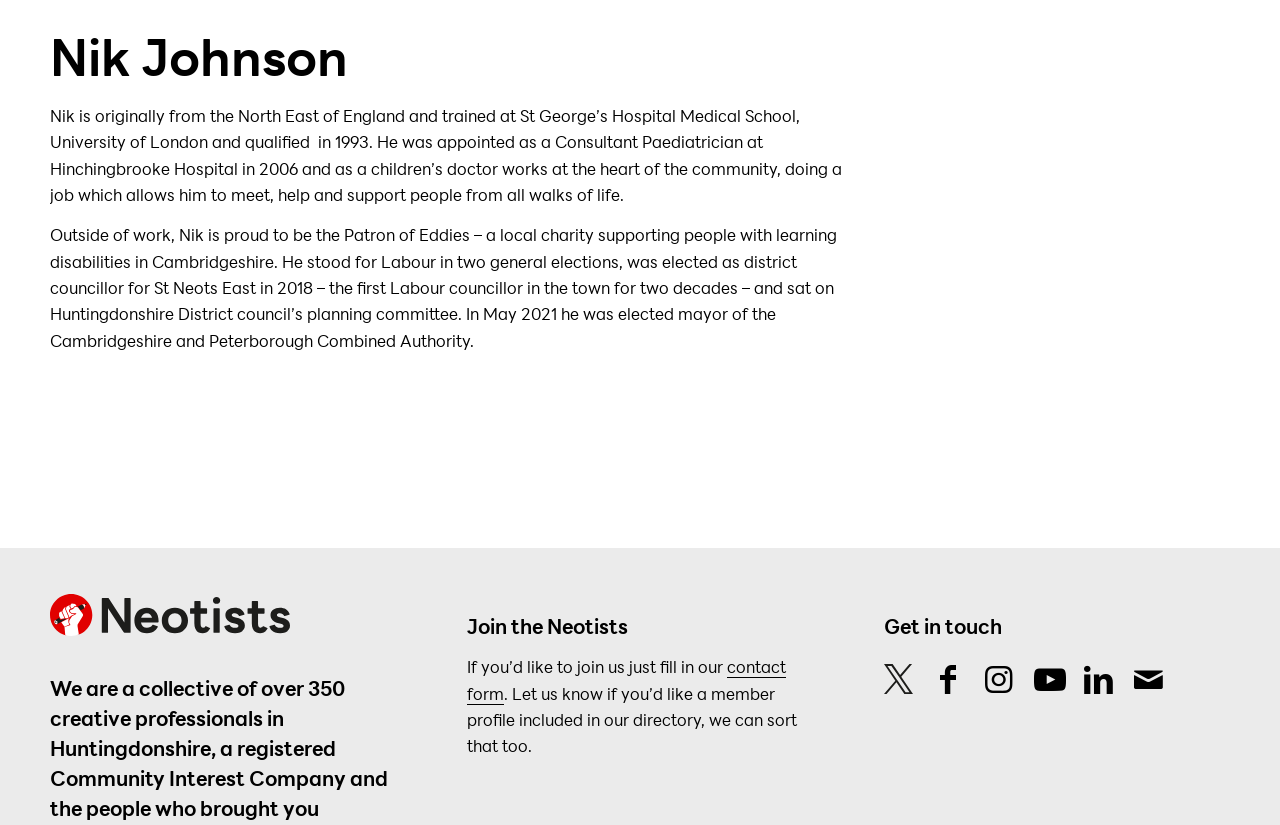Find the bounding box coordinates for the HTML element specified by: "contact form".

[0.365, 0.796, 0.614, 0.854]